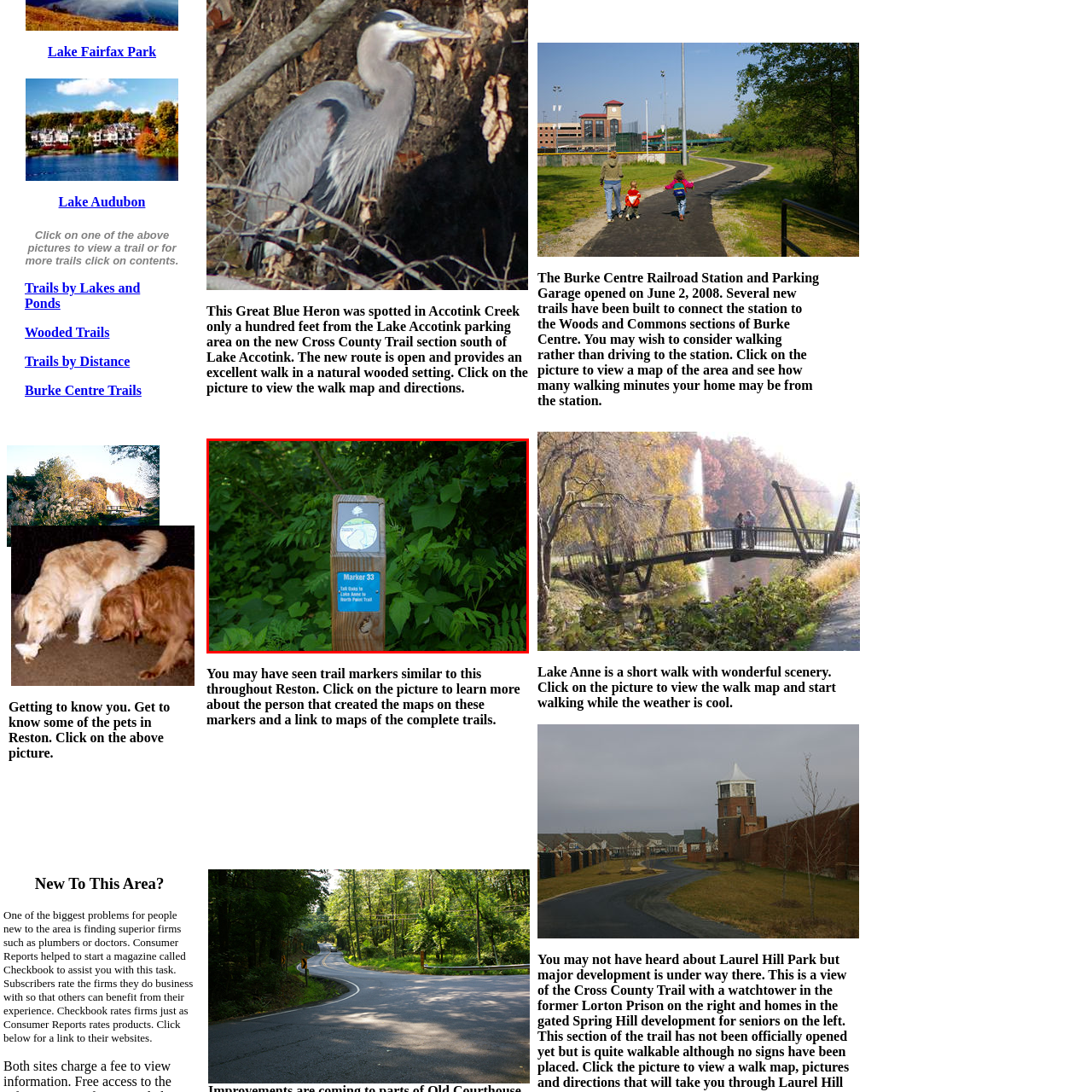Direct your attention to the area enclosed by the green rectangle and deliver a comprehensive answer to the subsequent question, using the image as your reference: 
What is the color of the badge beneath the marker?

The striking blue badge beneath the marker clearly displays the text, guiding visitors with details about the surrounding paths, which is a prominent feature of the trail marker.